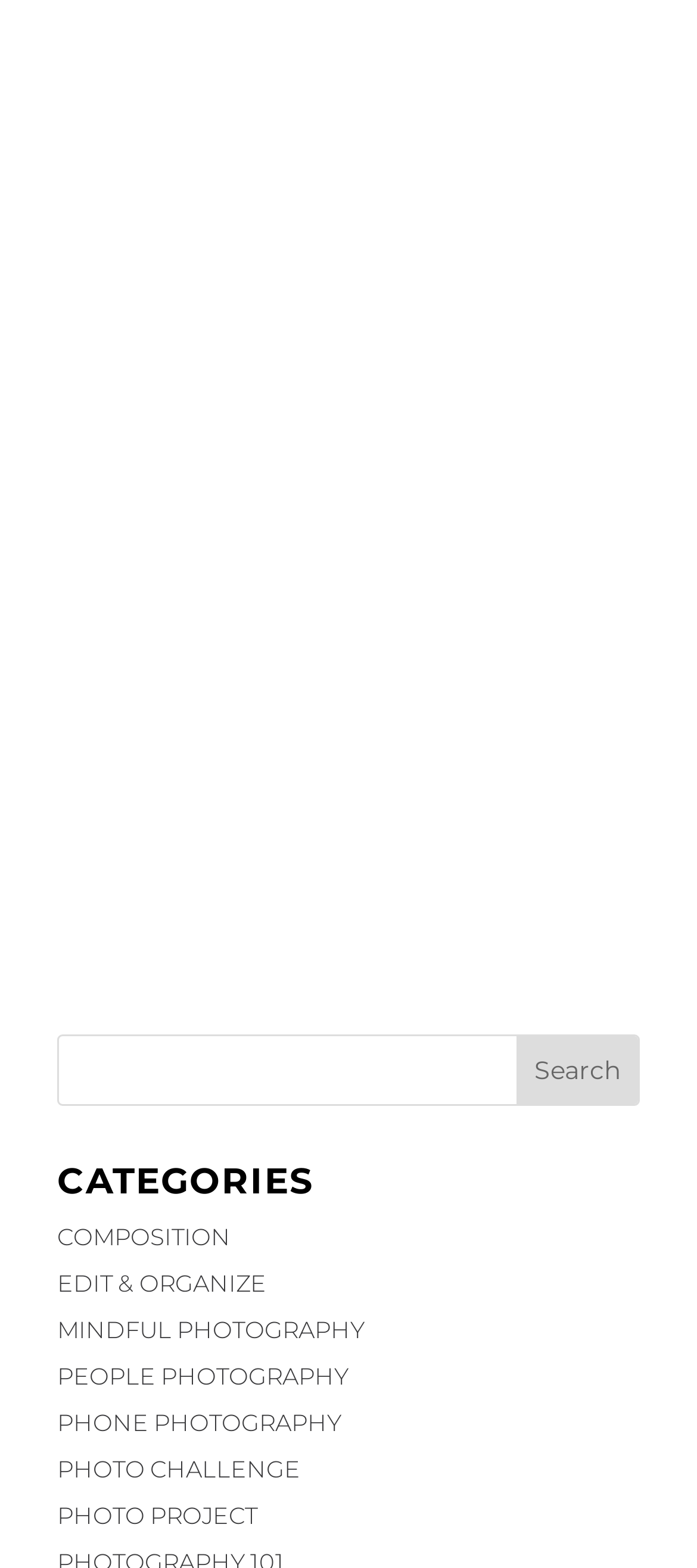Using the provided element description: "Photo Challenge", determine the bounding box coordinates of the corresponding UI element in the screenshot.

[0.082, 0.928, 0.431, 0.946]